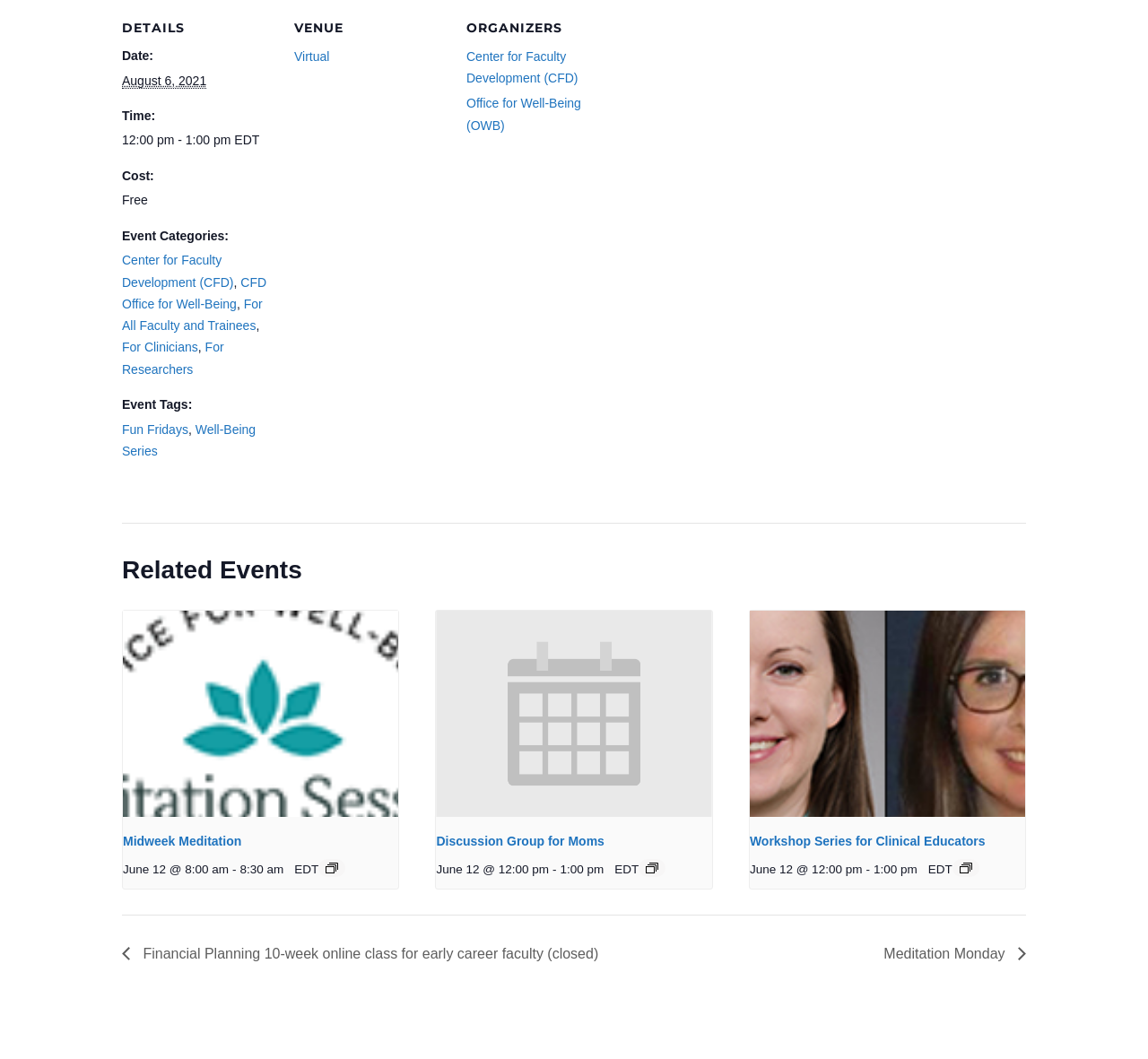Please identify the bounding box coordinates of the clickable element to fulfill the following instruction: "register for the event". The coordinates should be four float numbers between 0 and 1, i.e., [left, top, right, bottom].

[0.106, 0.182, 0.129, 0.196]